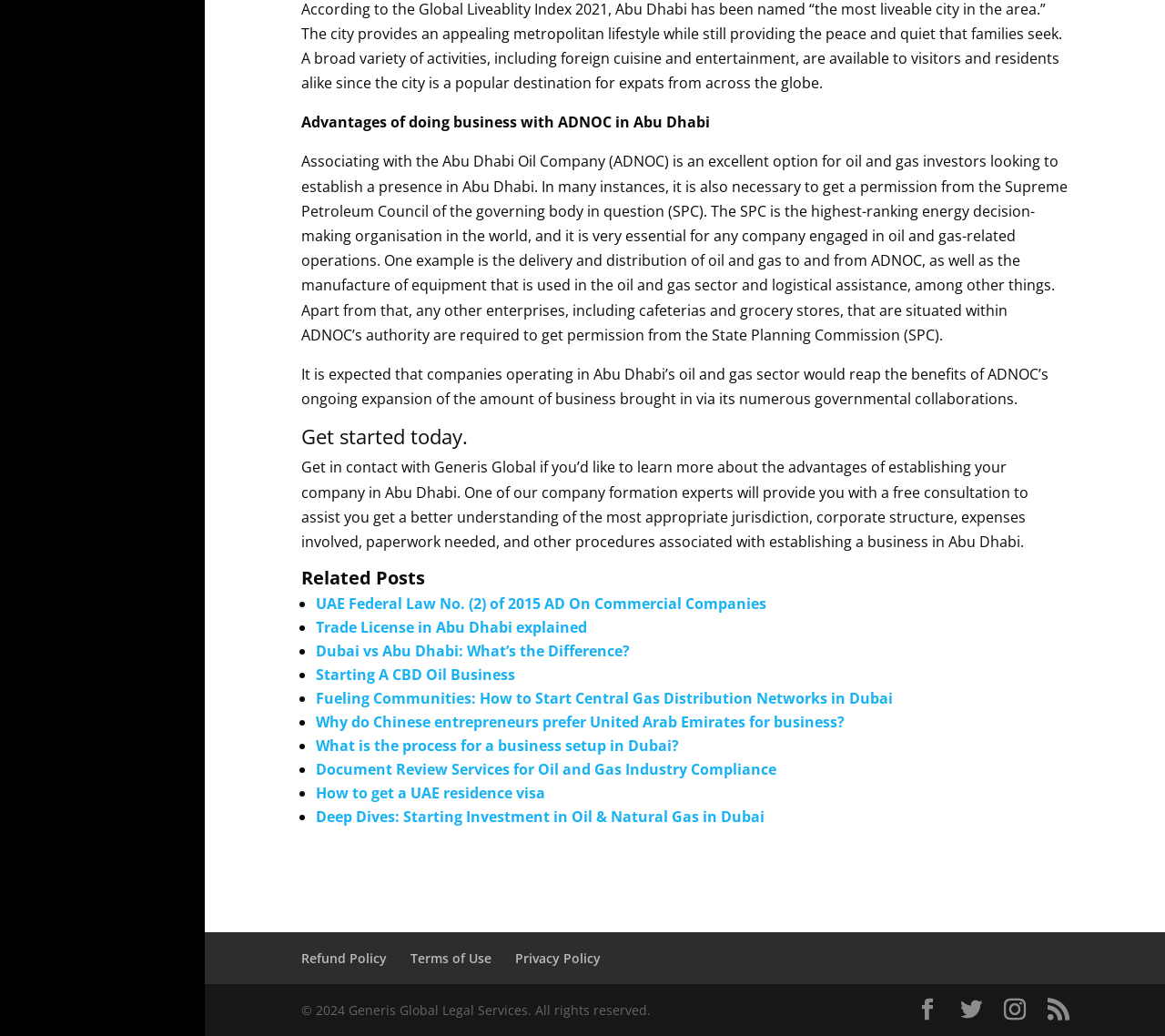Could you locate the bounding box coordinates for the section that should be clicked to accomplish this task: "Read the article about 'Why Should Athletes Opt for Beta Alanine Dosages?'".

None